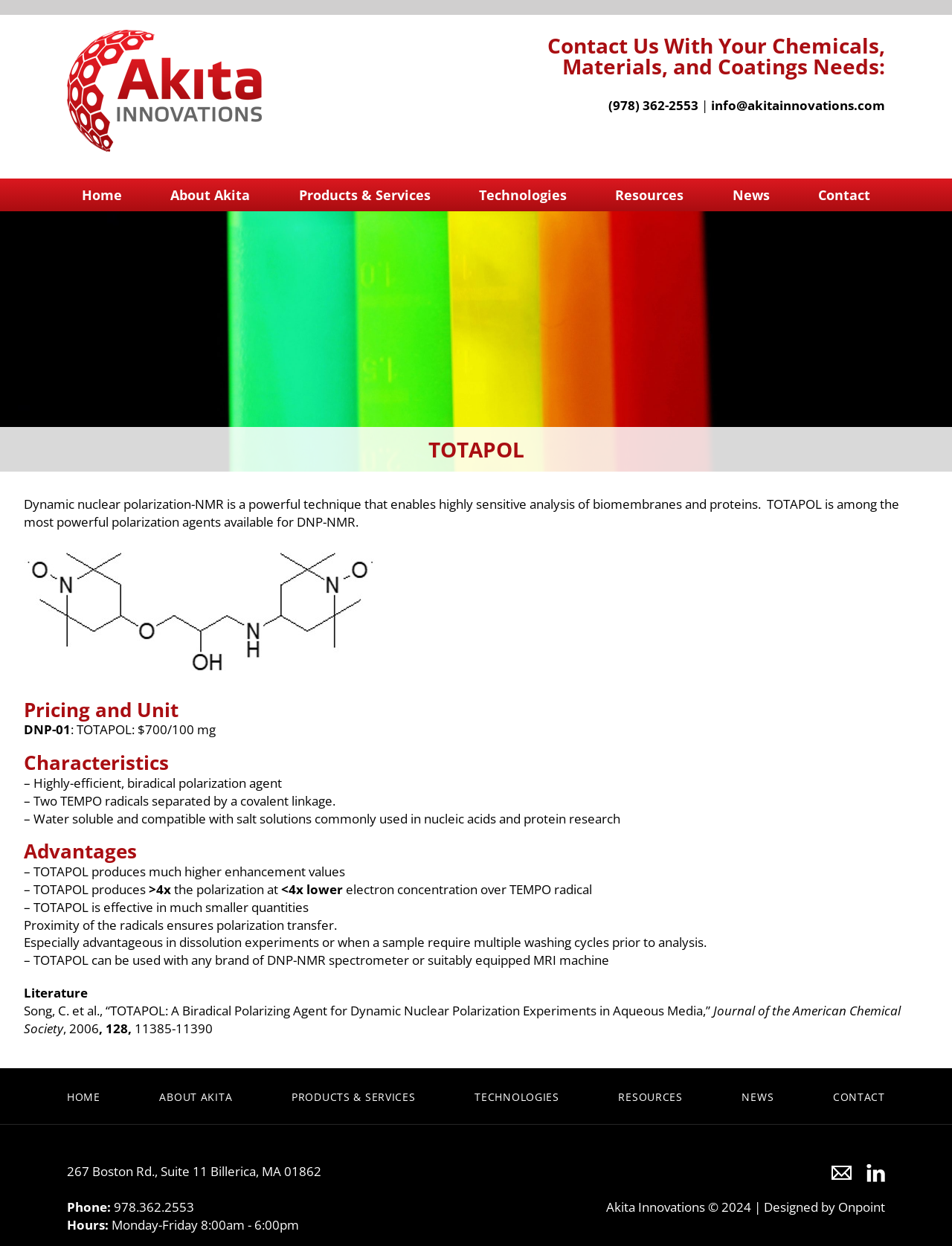Provide the bounding box coordinates of the HTML element described as: "Products & Services". The bounding box coordinates should be four float numbers between 0 and 1, i.e., [left, top, right, bottom].

[0.314, 0.143, 0.452, 0.17]